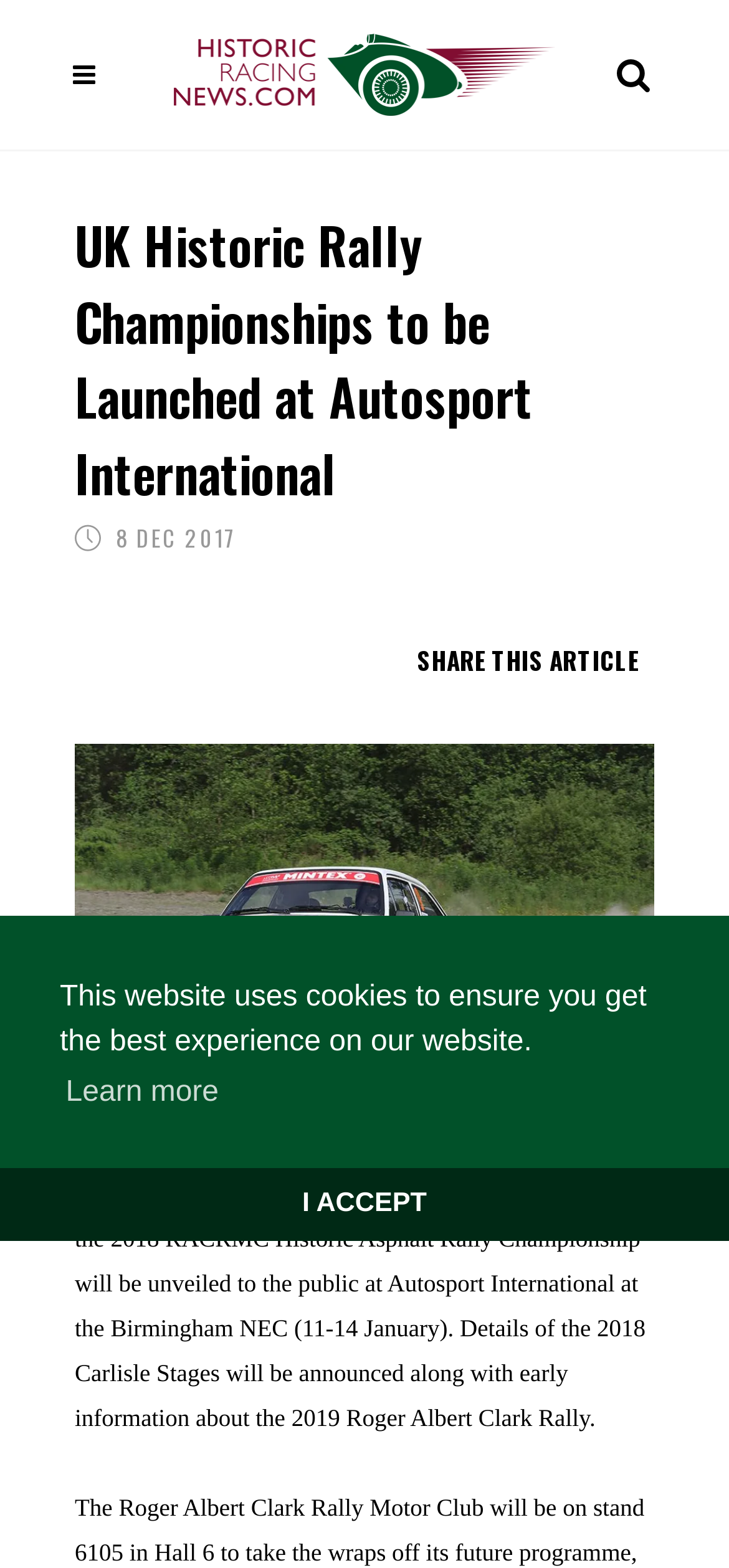What is the location of Autosport International?
Please interpret the details in the image and answer the question thoroughly.

The webpage mentions that the Autosport International event will be held at the Birmingham NEC, which is likely a venue in Birmingham.